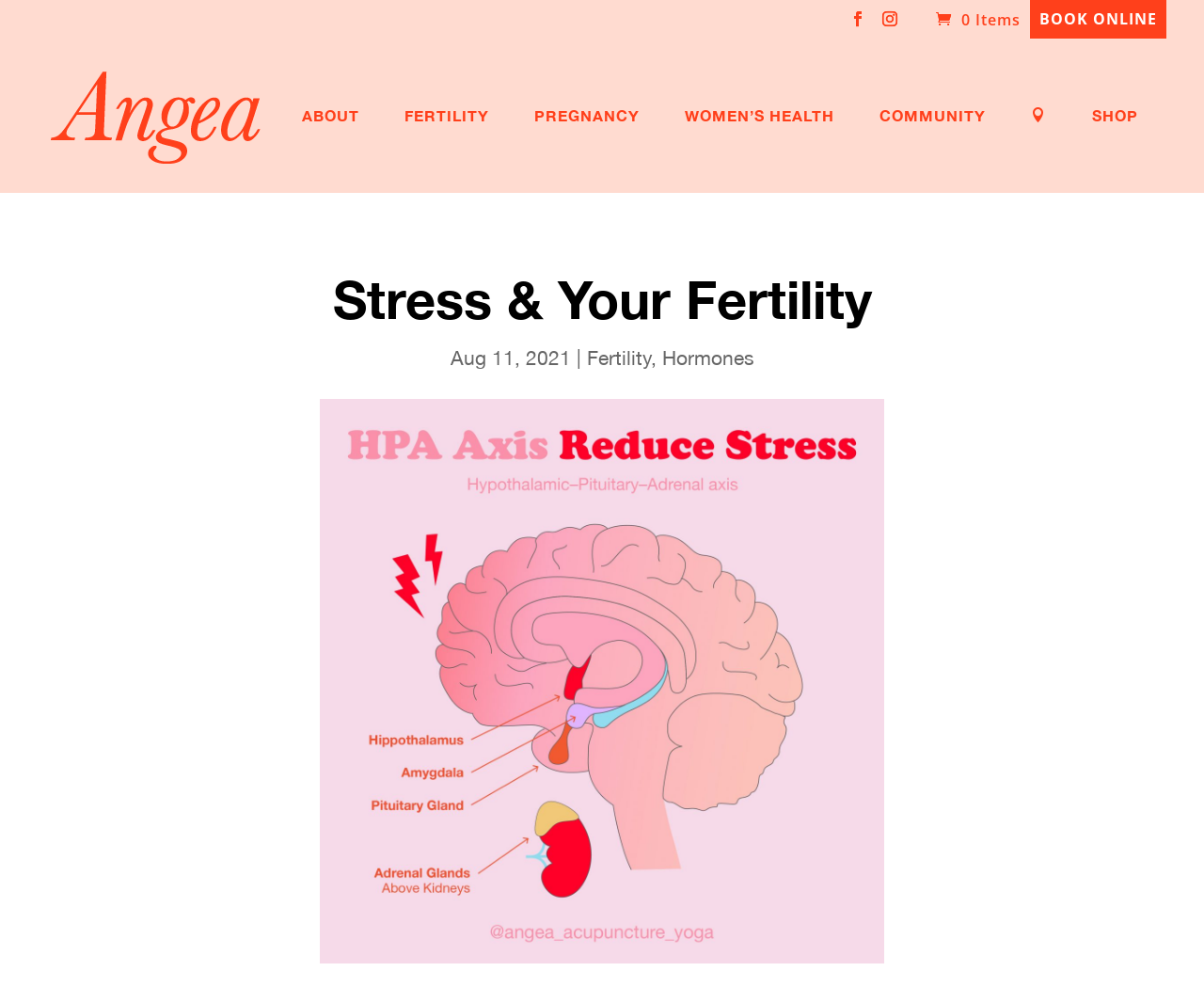What is the date of the article?
Please answer the question with as much detail and depth as you can.

The date of the article is indicated by the text 'Aug 11, 2021' which is located below the heading 'Stress & Your Fertility'.